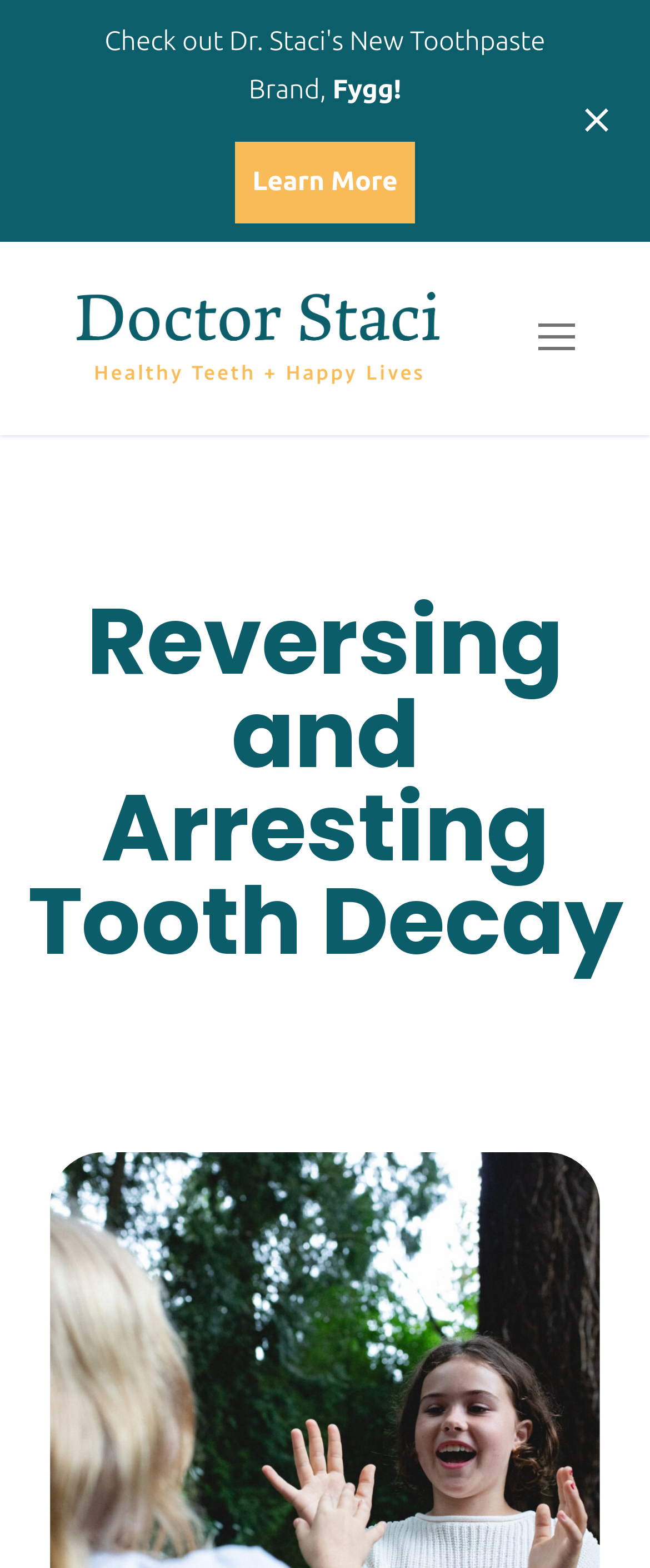Please provide a comprehensive response to the question below by analyzing the image: 
What is the image next to the 'Doctor Staci – Healthy Teeth + Happy Lives' link?

The image next to the 'Doctor Staci – Healthy Teeth + Happy Lives' link is likely a logo or a branding element that represents Doctor Staci's practice or website. It is a visual identifier that reinforces the brand identity and creates a consistent visual theme throughout the website.